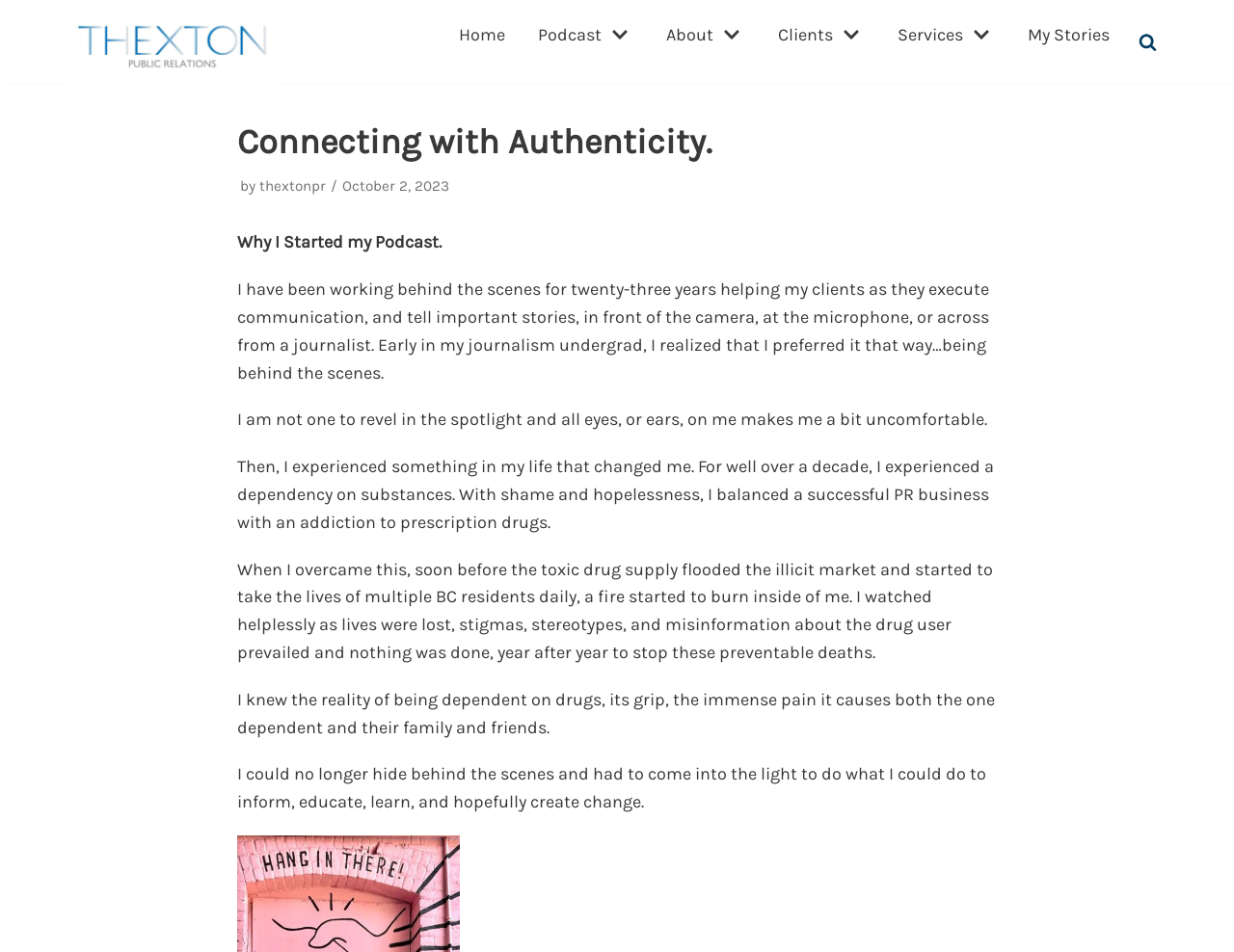Determine the bounding box coordinates (top-left x, top-left y, bottom-right x, bottom-right y) of the UI element described in the following text: My Stories

[0.833, 0.022, 0.899, 0.051]